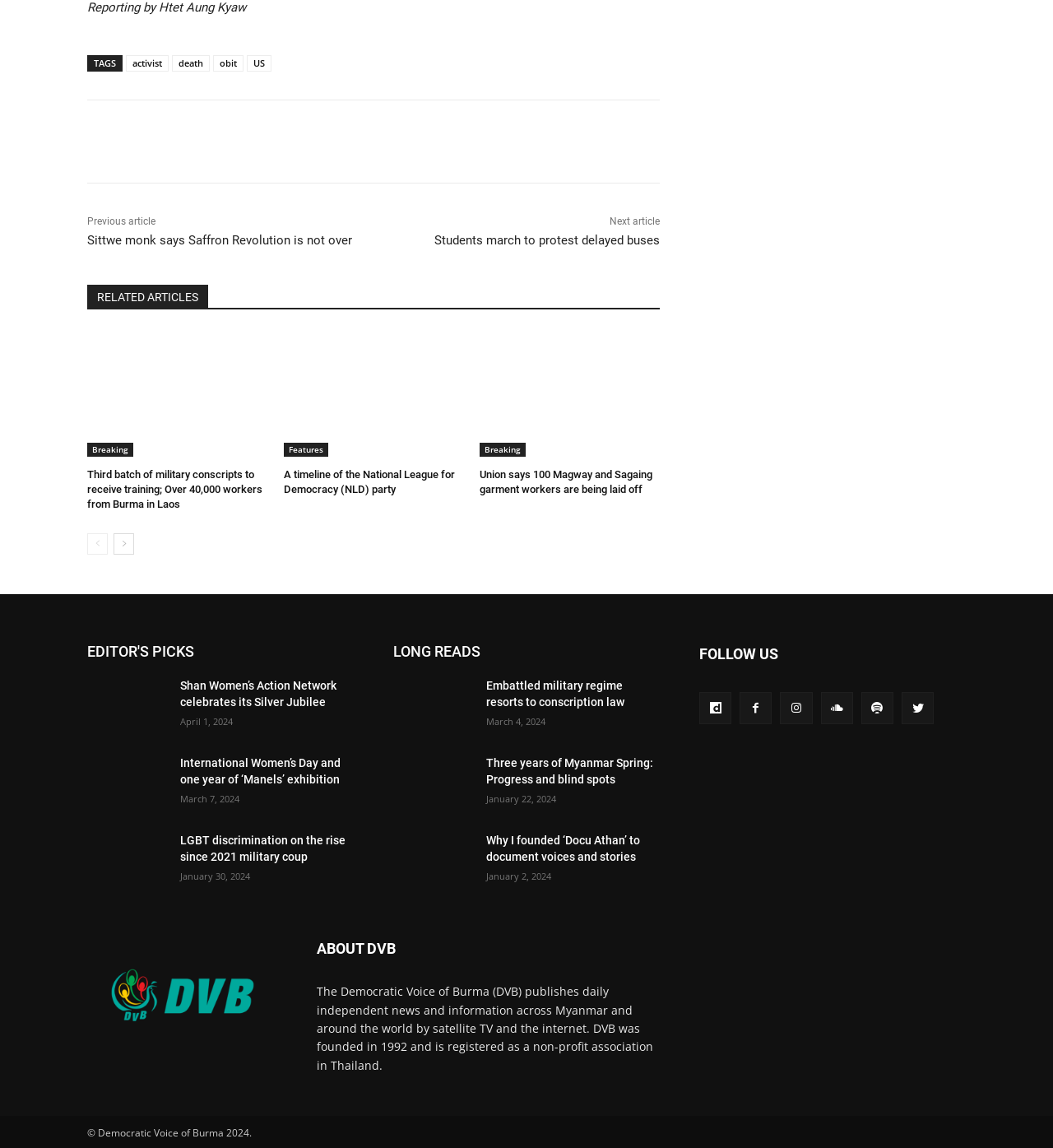From the element description Breaking, predict the bounding box coordinates of the UI element. The coordinates must be specified in the format (top-left x, top-left y, bottom-right x, bottom-right y) and should be within the 0 to 1 range.

[0.083, 0.385, 0.127, 0.398]